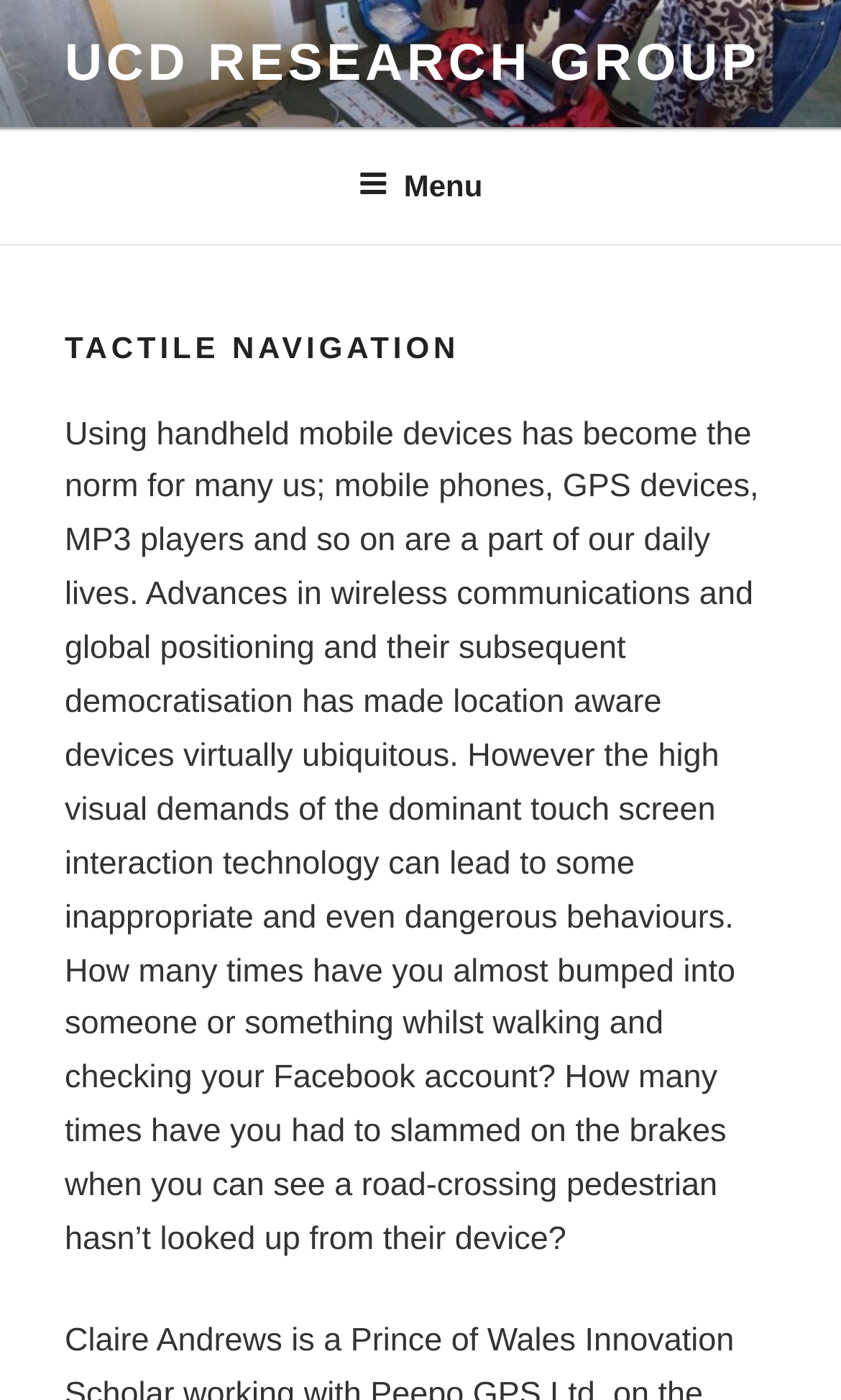Identify the bounding box of the UI element described as follows: "Menu". Provide the coordinates as four float numbers in the range of 0 to 1 [left, top, right, bottom].

[0.39, 0.096, 0.61, 0.171]